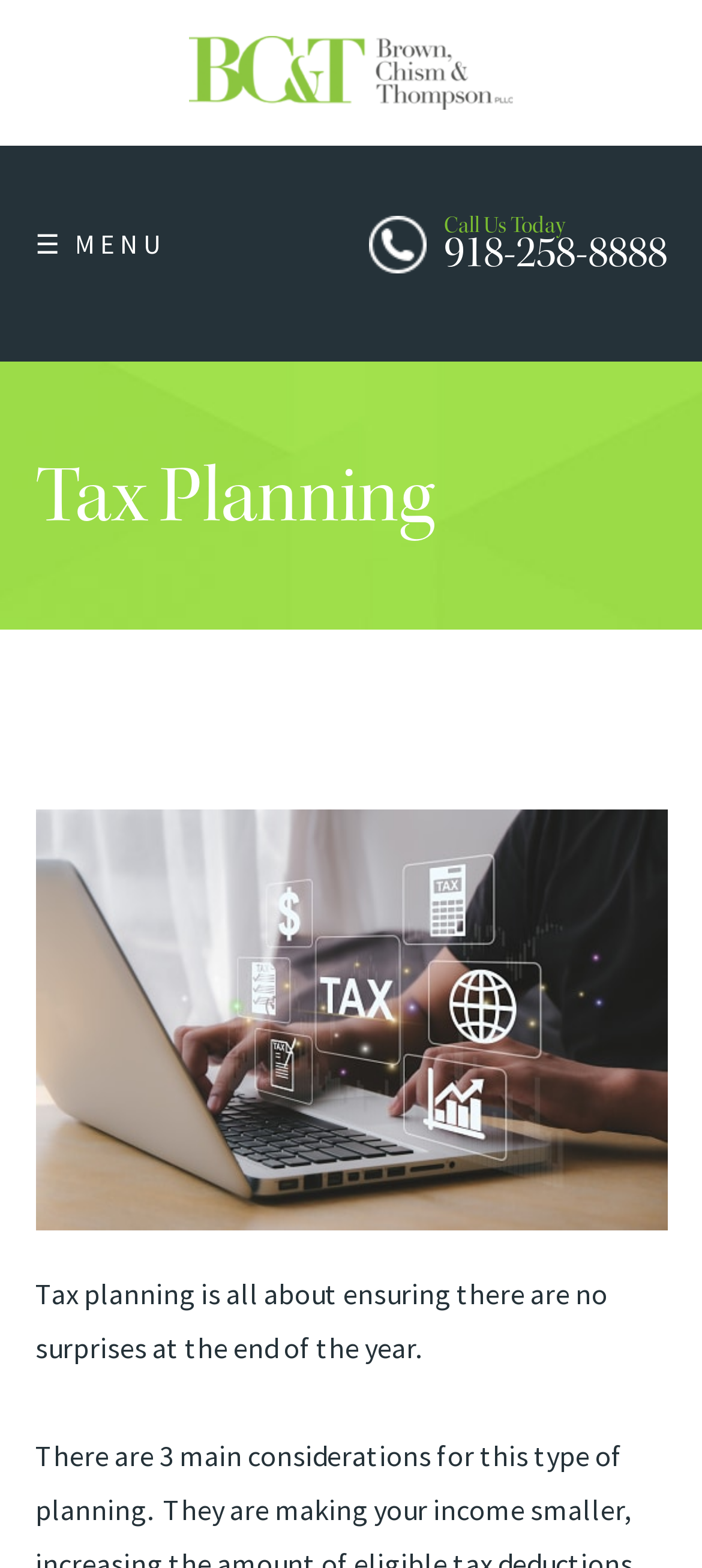From the given element description: "Tax Preparation", find the bounding box for the UI element. Provide the coordinates as four float numbers between 0 and 1, in the order [left, top, right, bottom].

[0.05, 0.349, 0.95, 0.407]